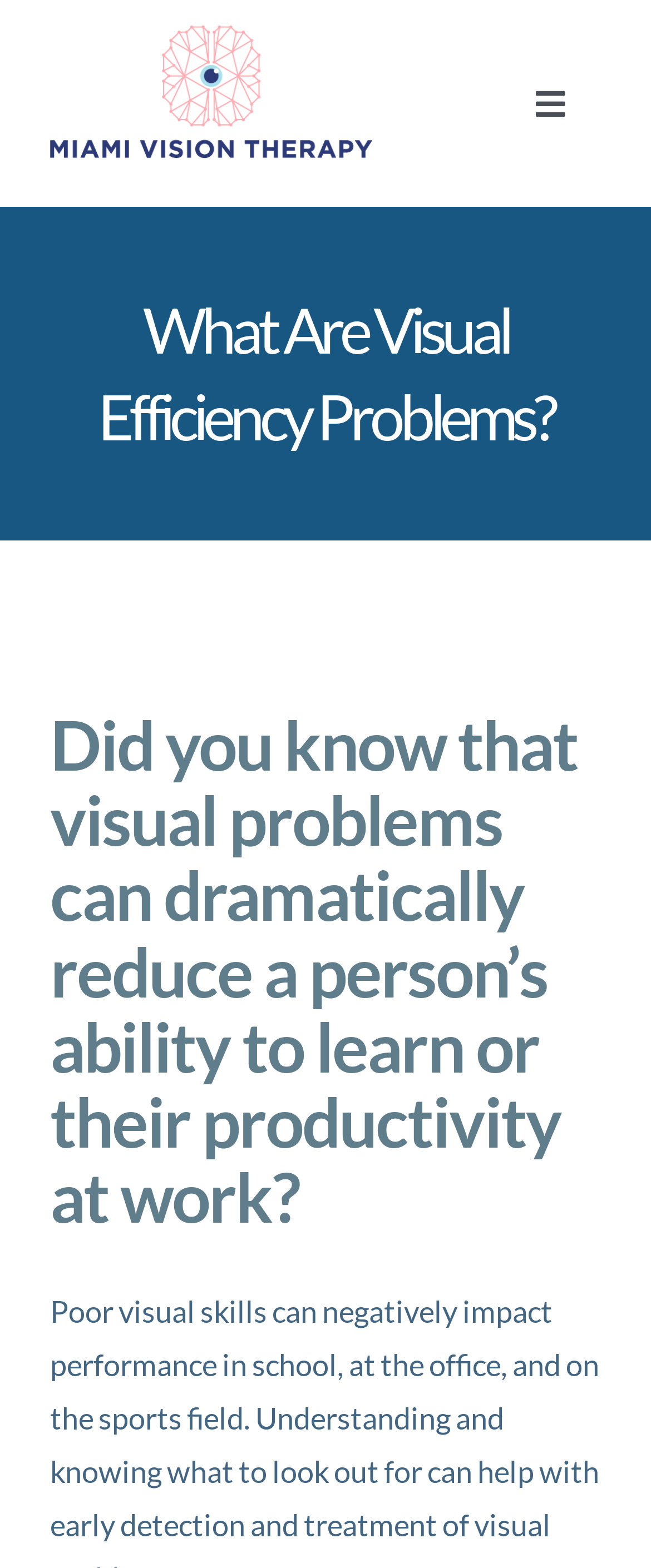Is the navigation menu expanded?
Refer to the image and provide a detailed answer to the question.

The navigation menu is not expanded, as indicated by the 'expanded: False' property of the 'Toggle Navigation' button.